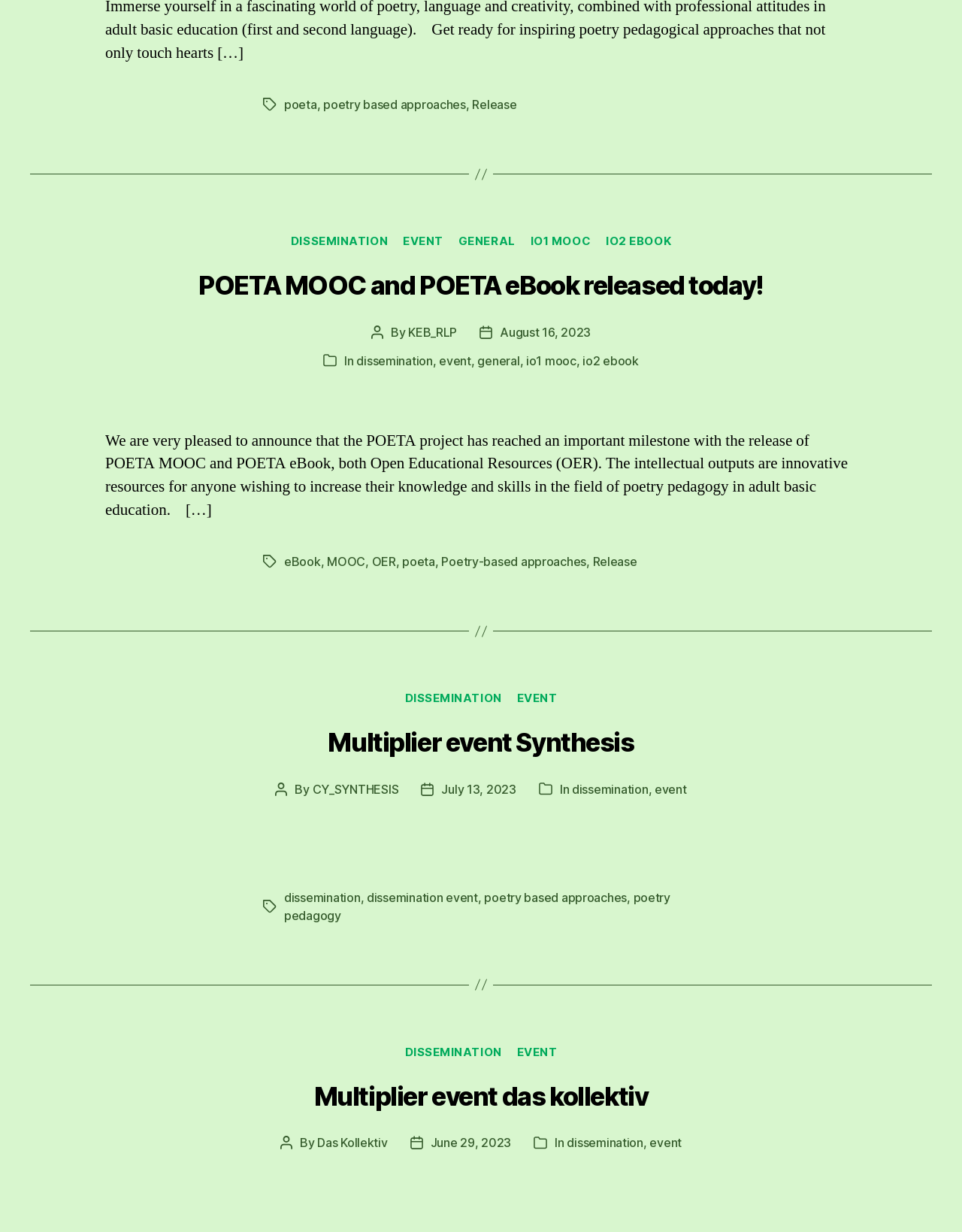Answer this question in one word or a short phrase: What is the tag of the third article?

dissemination, poetry based approaches, poetry pedagogy